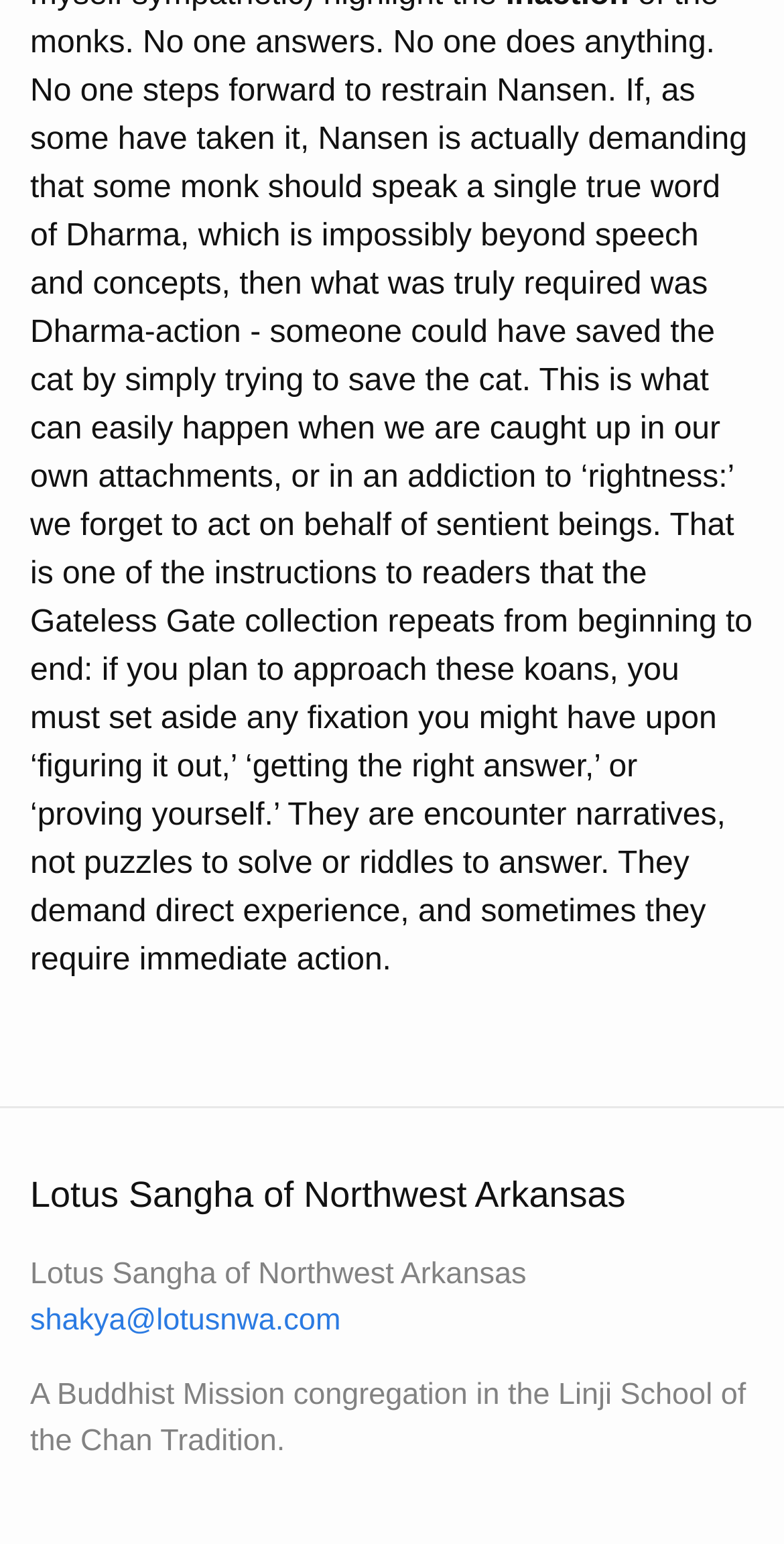Highlight the bounding box of the UI element that corresponds to this description: "shakya@lotusnwa.com".

[0.038, 0.838, 0.435, 0.86]